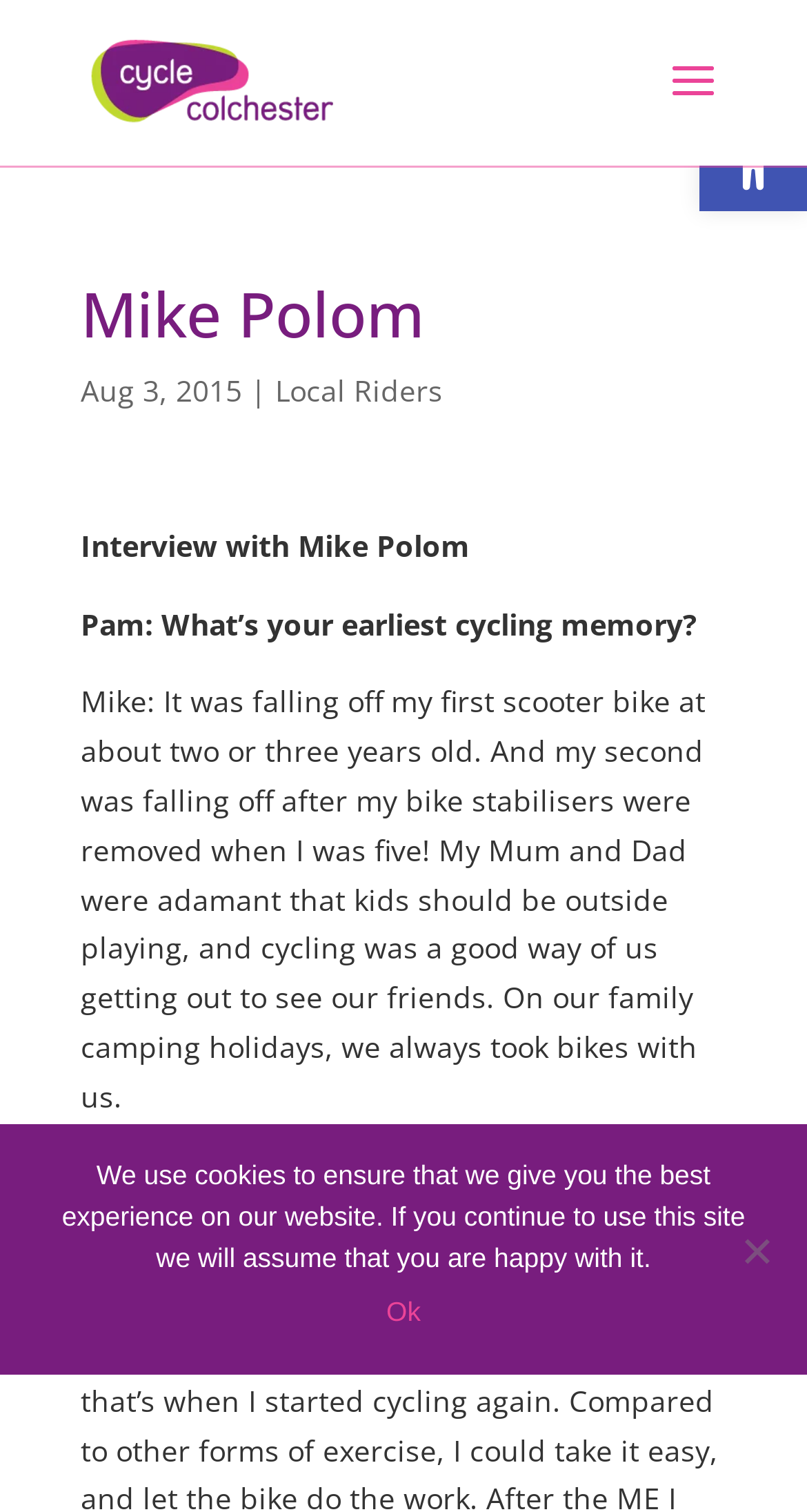Provide a brief response in the form of a single word or phrase:
What is the date of the interview?

Aug 3, 2015